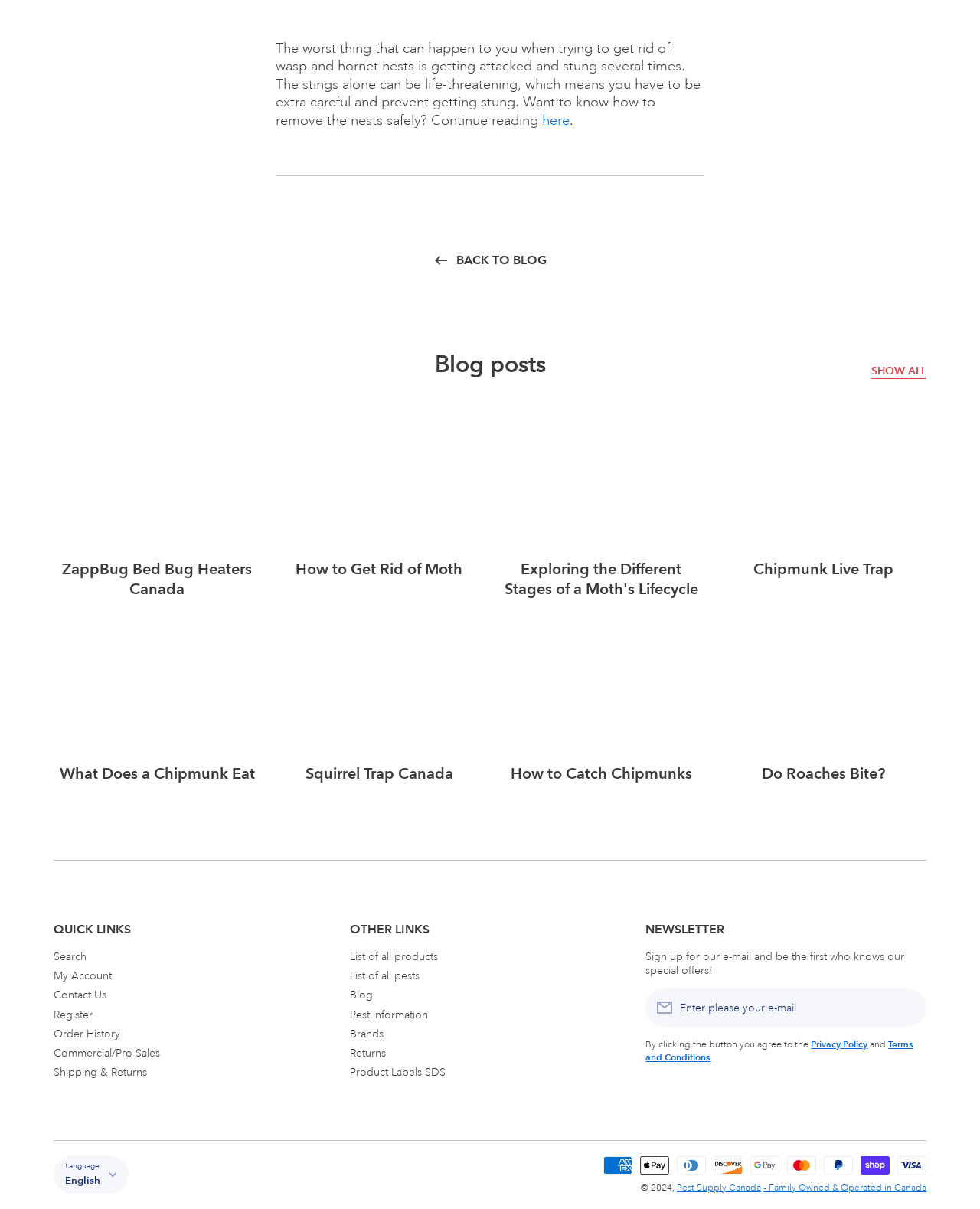Please determine the bounding box coordinates for the element with the description: "What Does a Chipmunk Eat".

[0.061, 0.632, 0.26, 0.647]